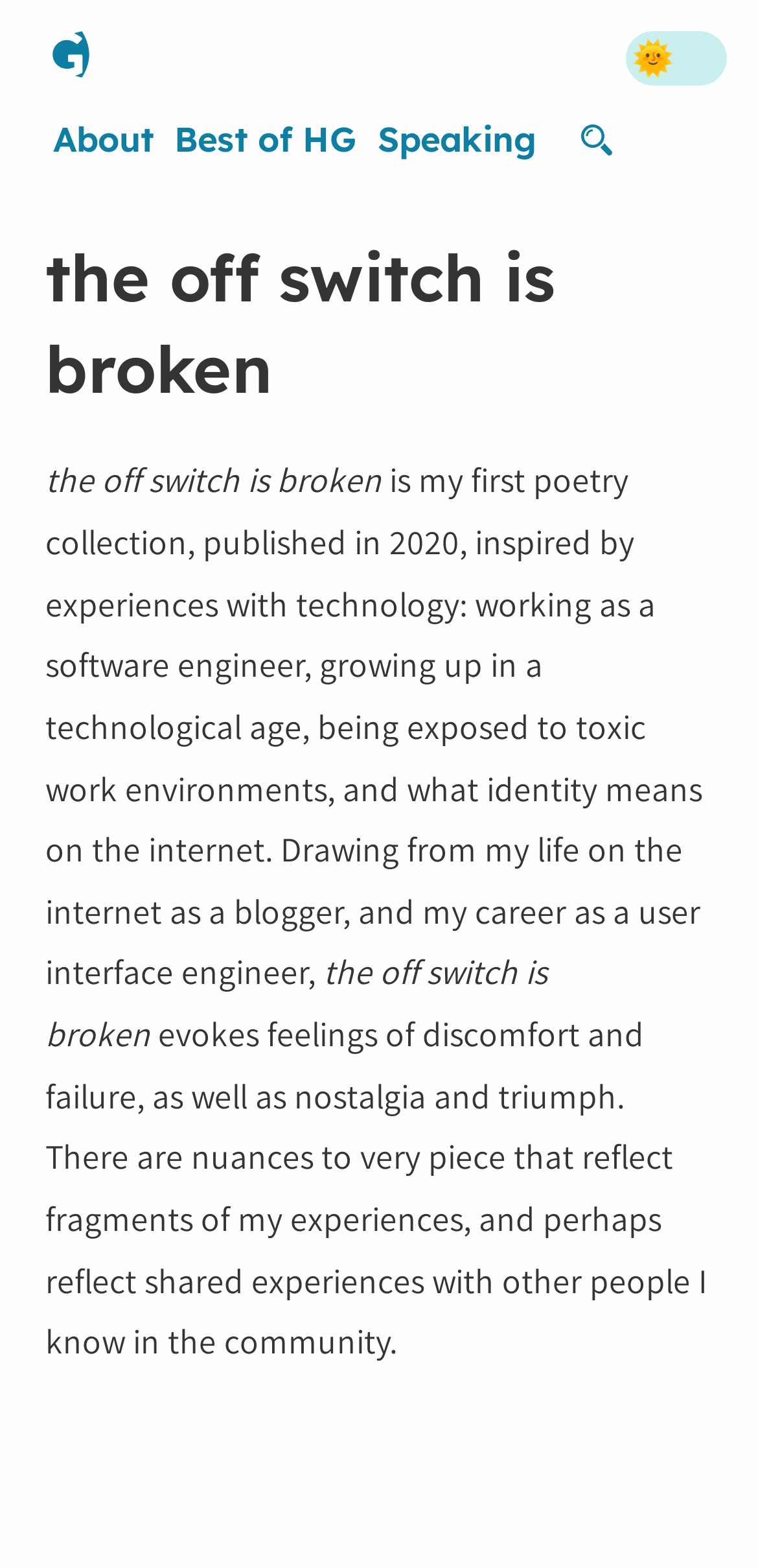Please find and report the primary heading text from the webpage.

the off switch is broken